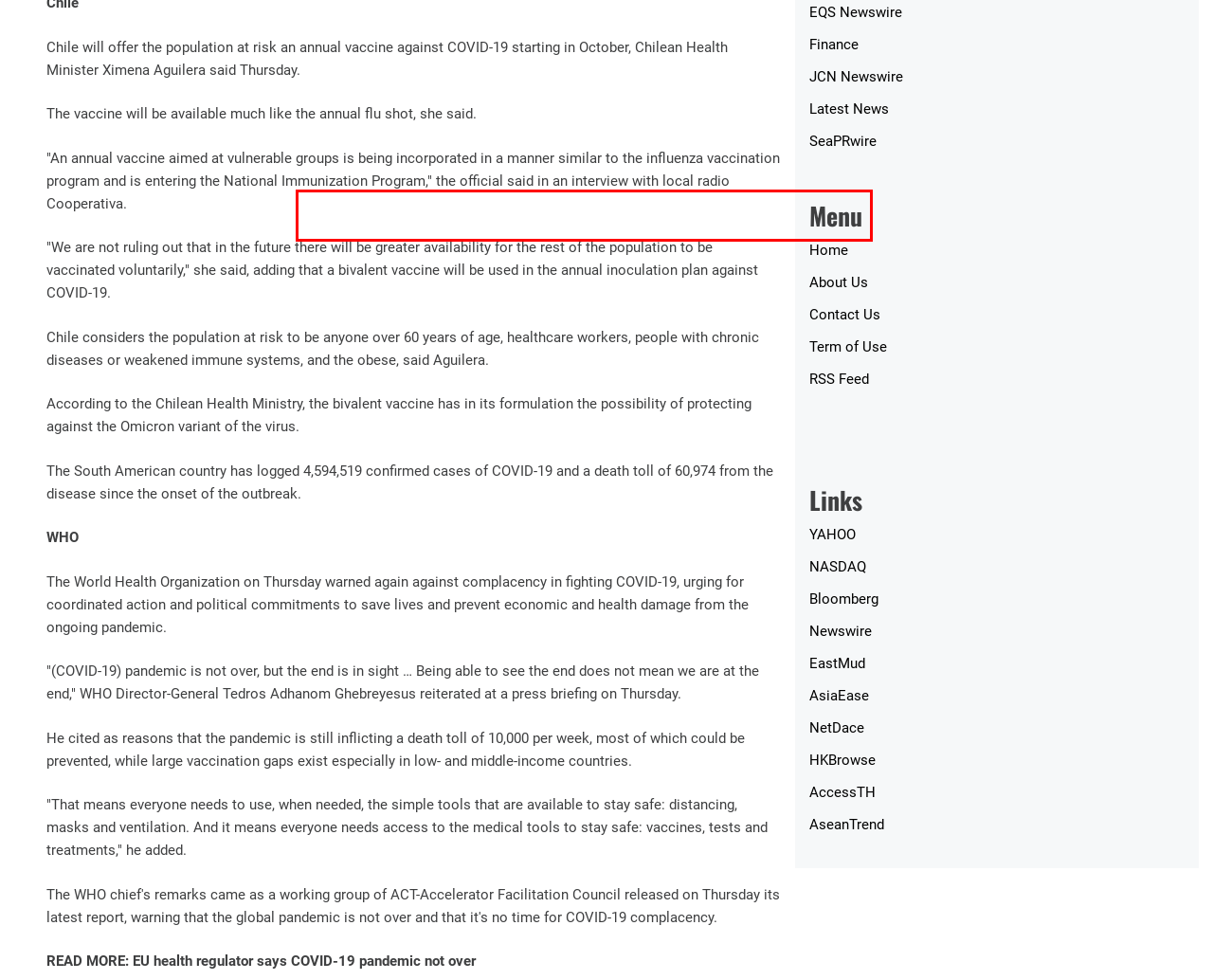Given a screenshot of a webpage with a red bounding box, please identify and retrieve the text inside the red rectangle.

Chile will offer the population at risk an annual vaccine against COVID-19 starting in October, Chilean Health Minister Ximena Aguilera said Thursday.